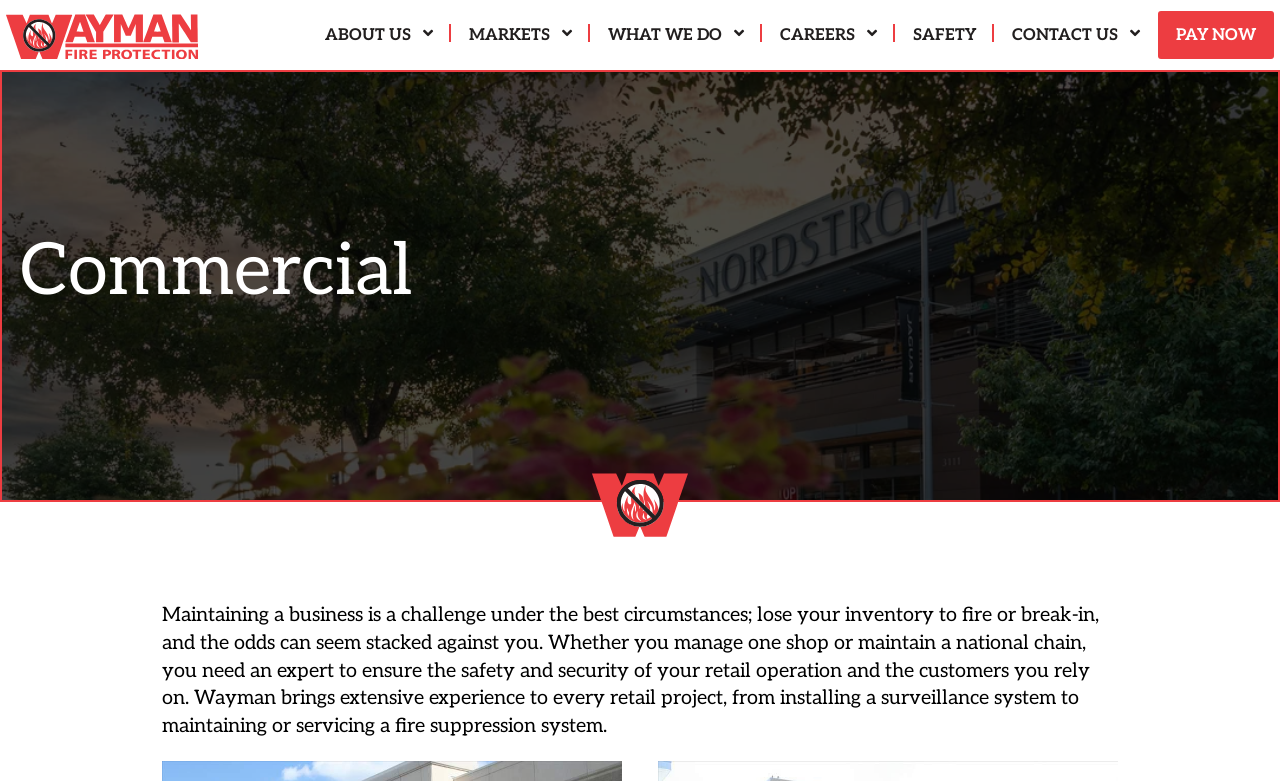Refer to the image and answer the question with as much detail as possible: What is the purpose of Wayman Fire Protection's services?

According to the webpage, Wayman Fire Protection's services aim to ensure the safety and security of businesses, as stated in the text 'Maintaining a business is a challenge under the best circumstances; lose your inventory to fire or break-in, and the odds can seem stacked against you.'